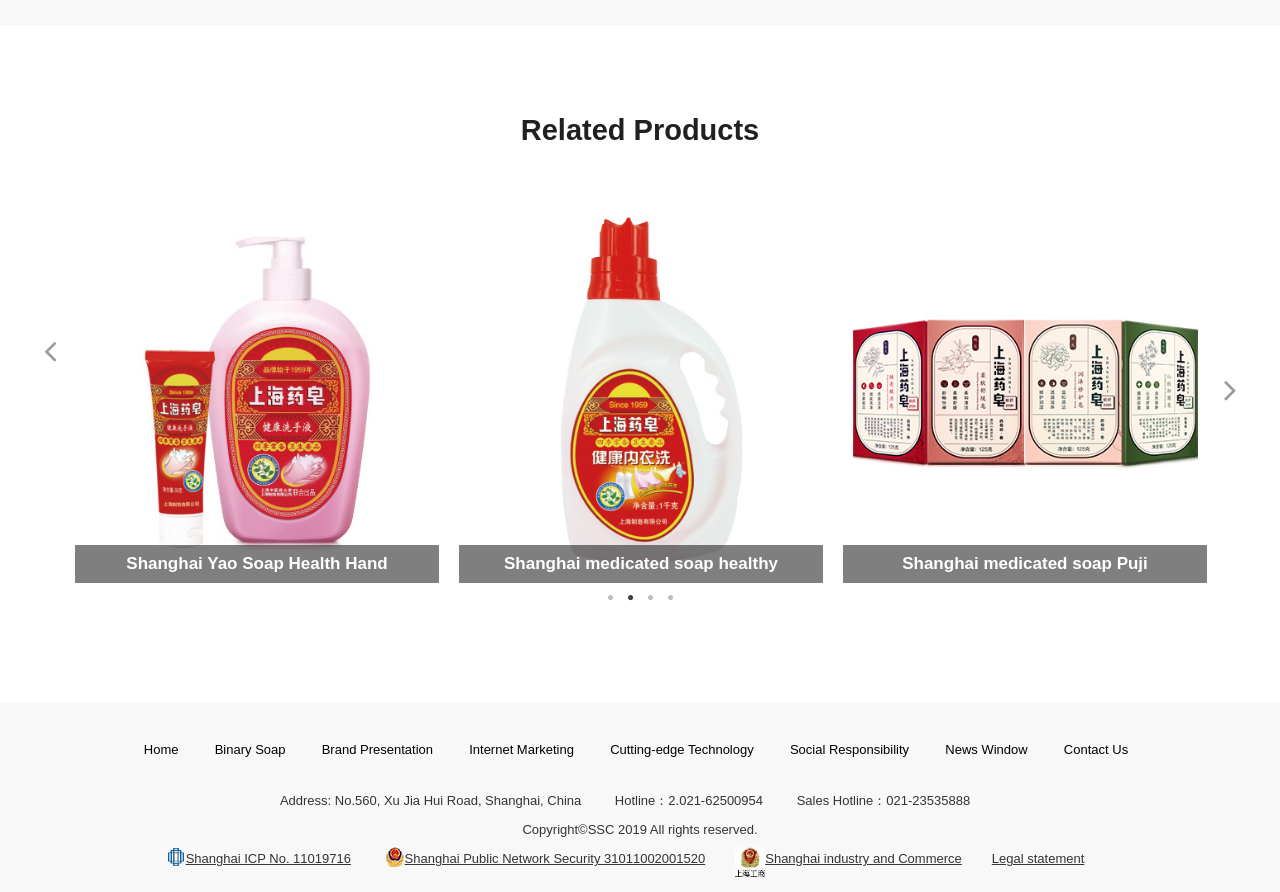What is the hotline number of the company?
Please answer the question with as much detail as possible using the screenshot.

I can see a link element at the bottom of the webpage that reads '2.021-62500954'. This suggests that the hotline number of the company is 021-62500954.